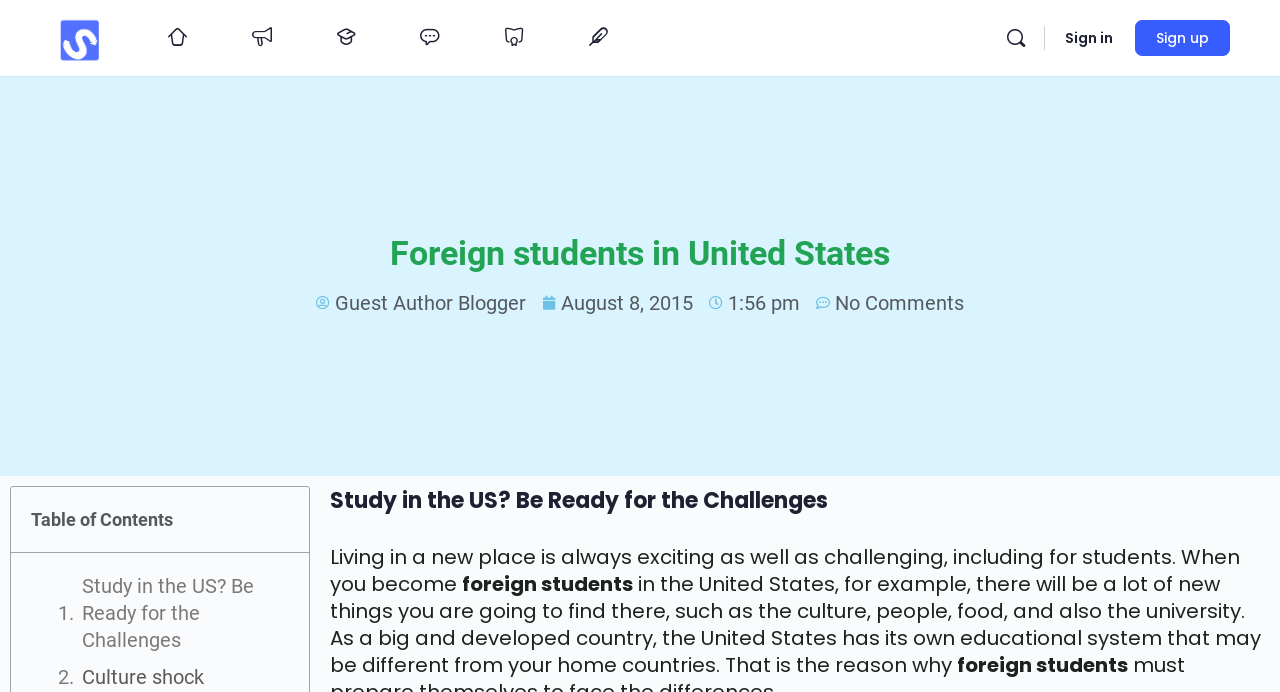What is the topic of the article?
Your answer should be a single word or phrase derived from the screenshot.

Study in the US